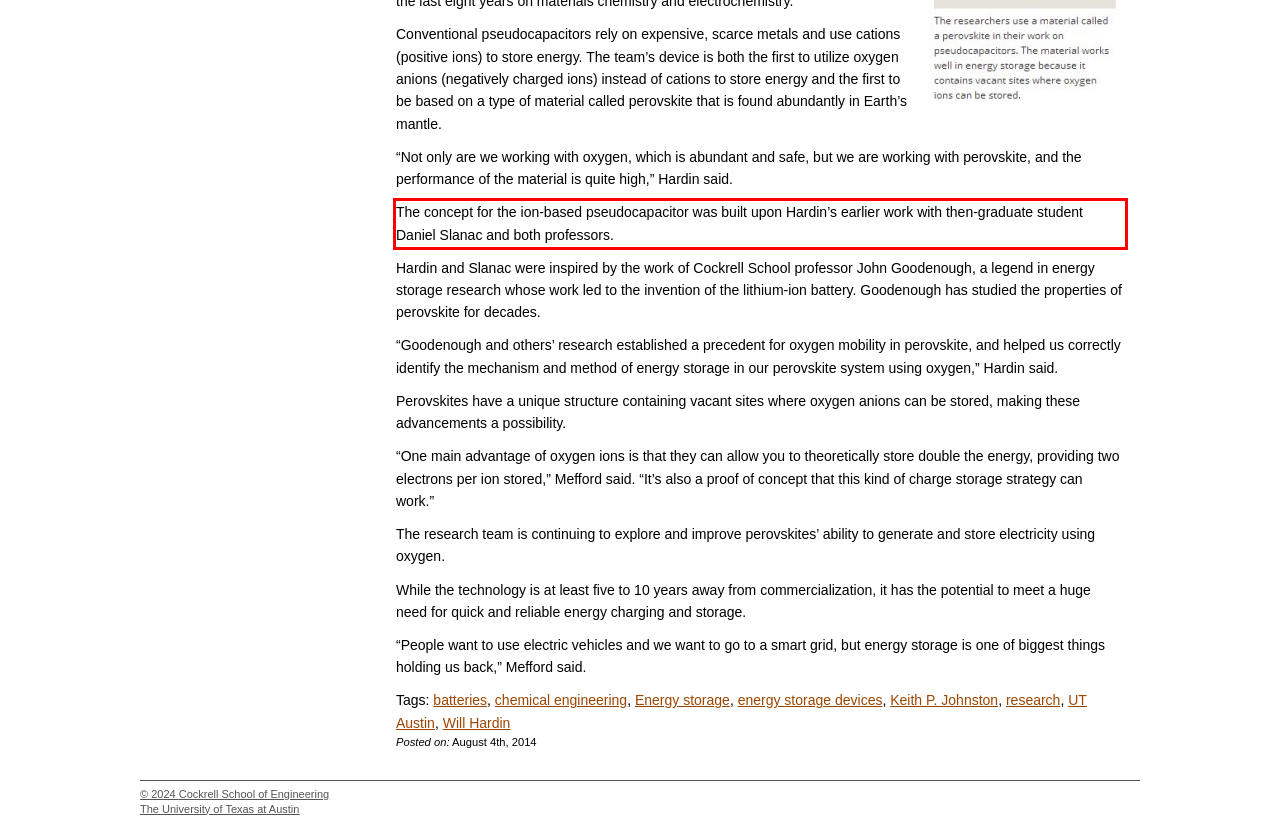View the screenshot of the webpage and identify the UI element surrounded by a red bounding box. Extract the text contained within this red bounding box.

The concept for the ion-based pseudocapacitor was built upon Hardin’s earlier work with then-graduate student Daniel Slanac and both professors.